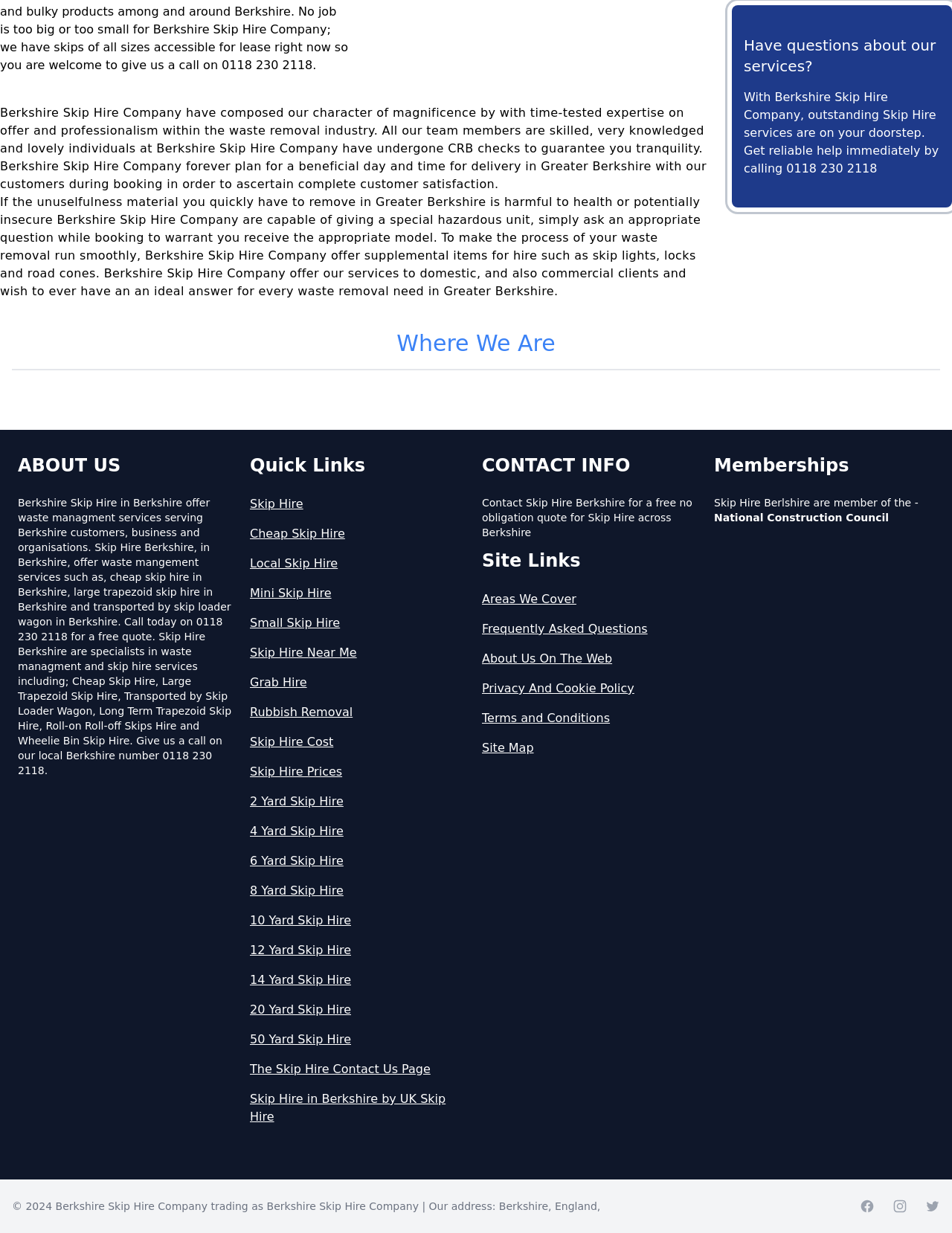Locate the bounding box coordinates of the clickable area to execute the instruction: "Contact Skip Hire Berkshire for a free no obligation quote". Provide the coordinates as four float numbers between 0 and 1, represented as [left, top, right, bottom].

[0.506, 0.403, 0.727, 0.437]